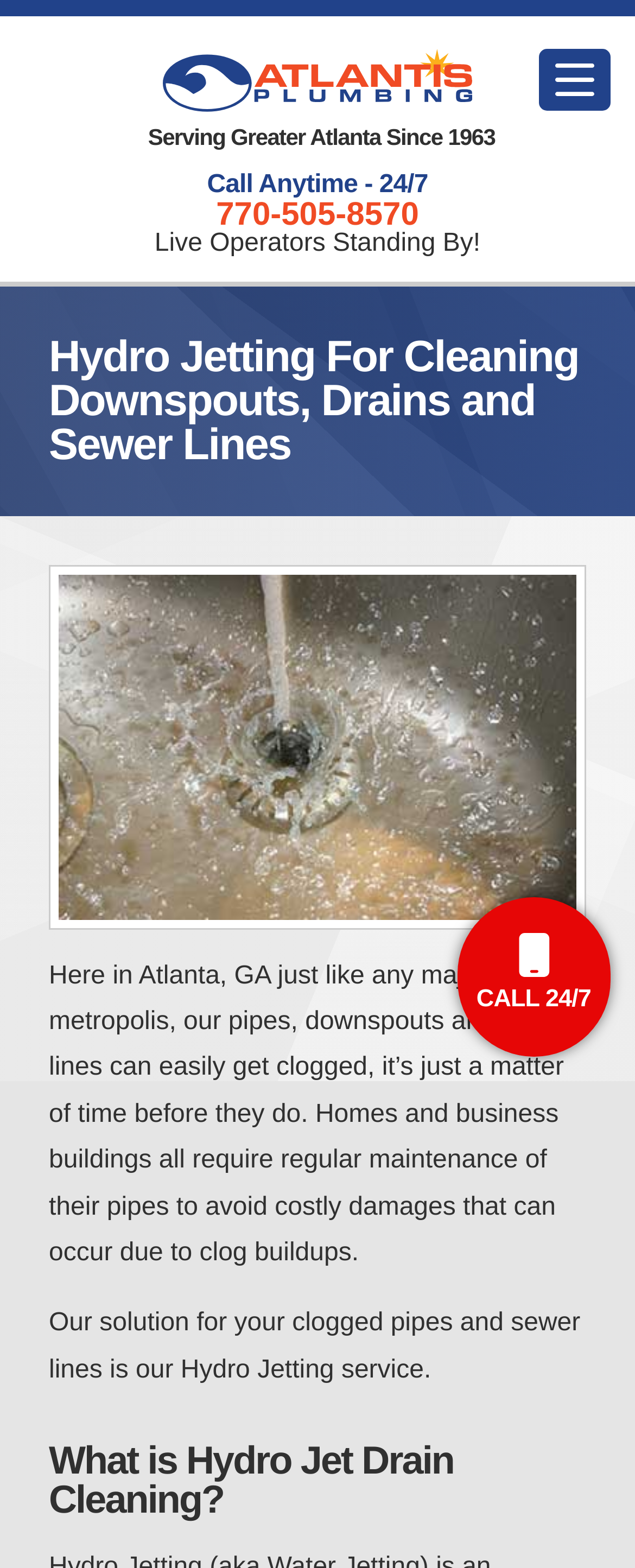What is the purpose of Hydro Jetting?
Could you answer the question in a detailed manner, providing as much information as possible?

The purpose of Hydro Jetting is obtained from the static text element with the text 'Our solution for your clogged pipes and sewer lines is our Hydro Jetting service.' located in the middle of the webpage, which explains the purpose of the Hydro Jetting service.